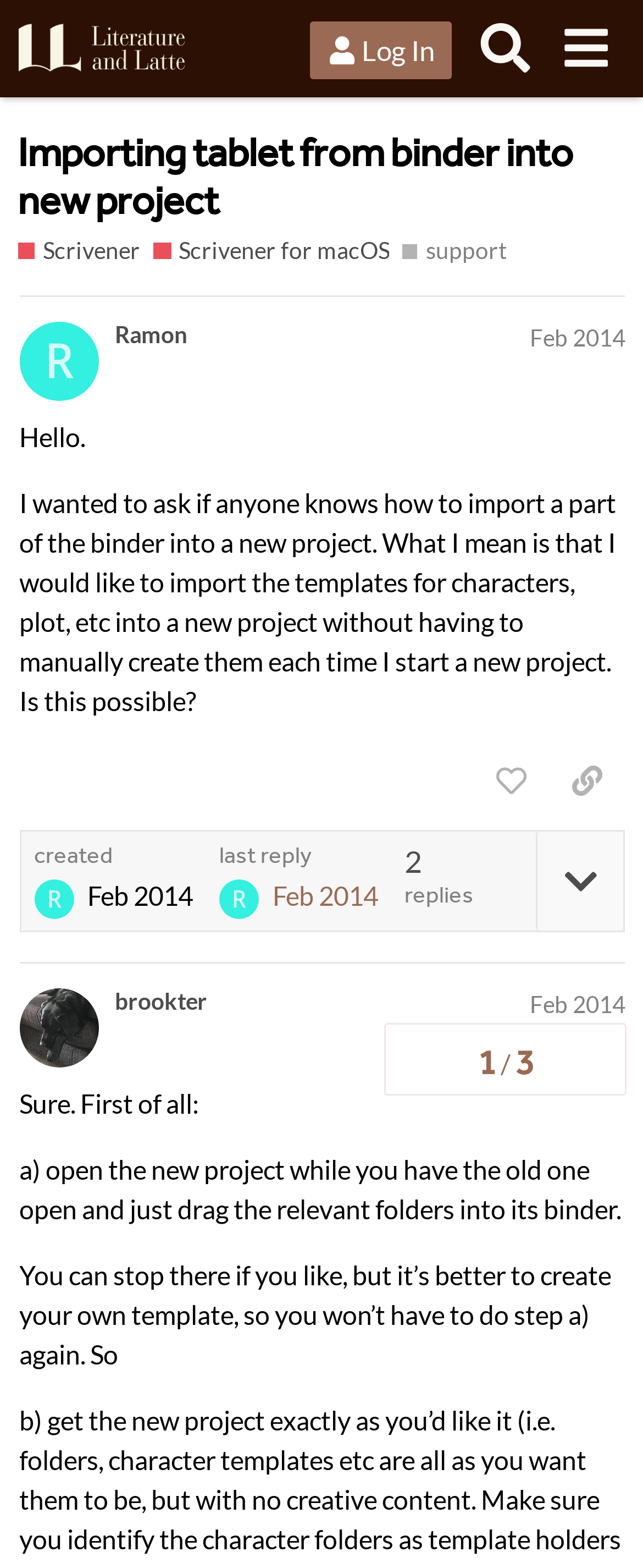What is the purpose of the 'Log In' button?
Please respond to the question with a detailed and thorough explanation.

I inferred the purpose of the 'Log In' button by its text and its location near the top of the webpage, suggesting that it is used to log in to the forum.